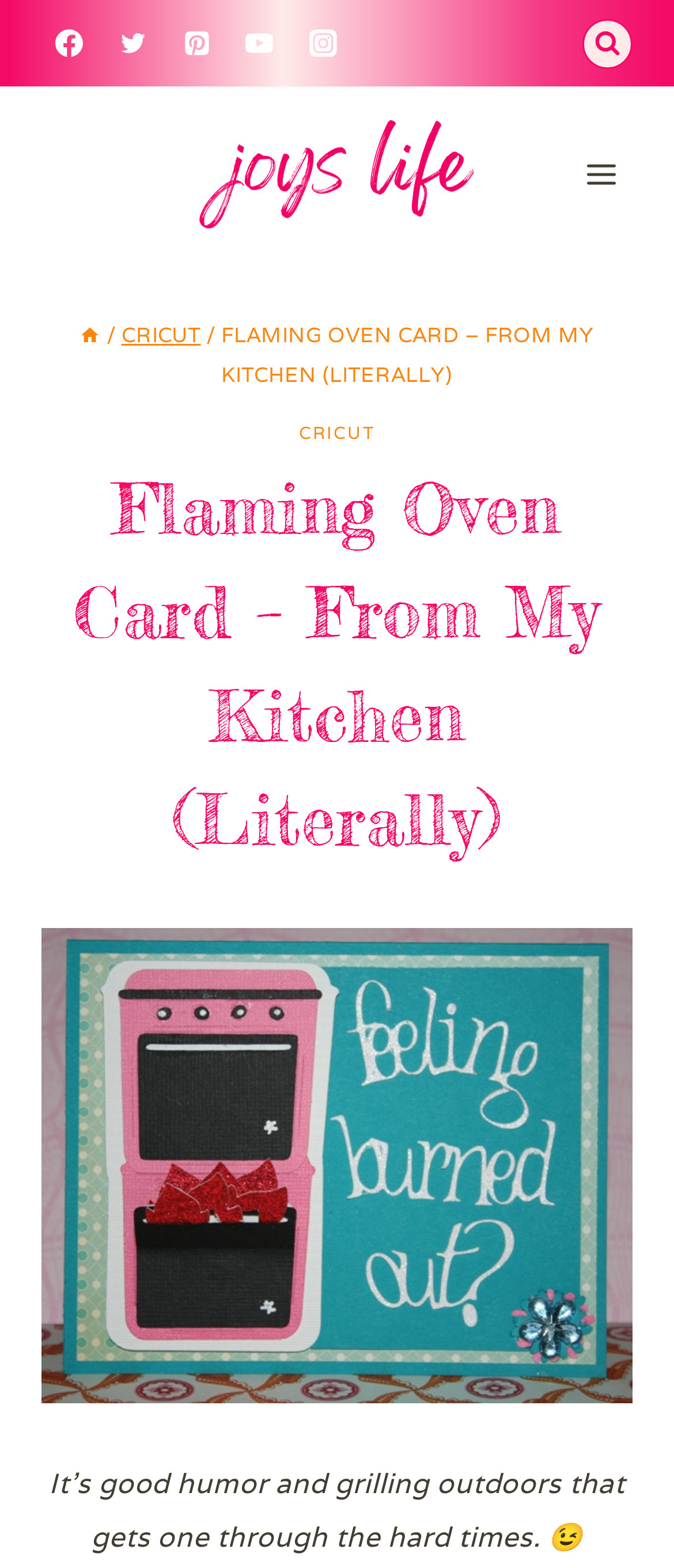How many images are on the webpage? Refer to the image and provide a one-word or short phrase answer.

7